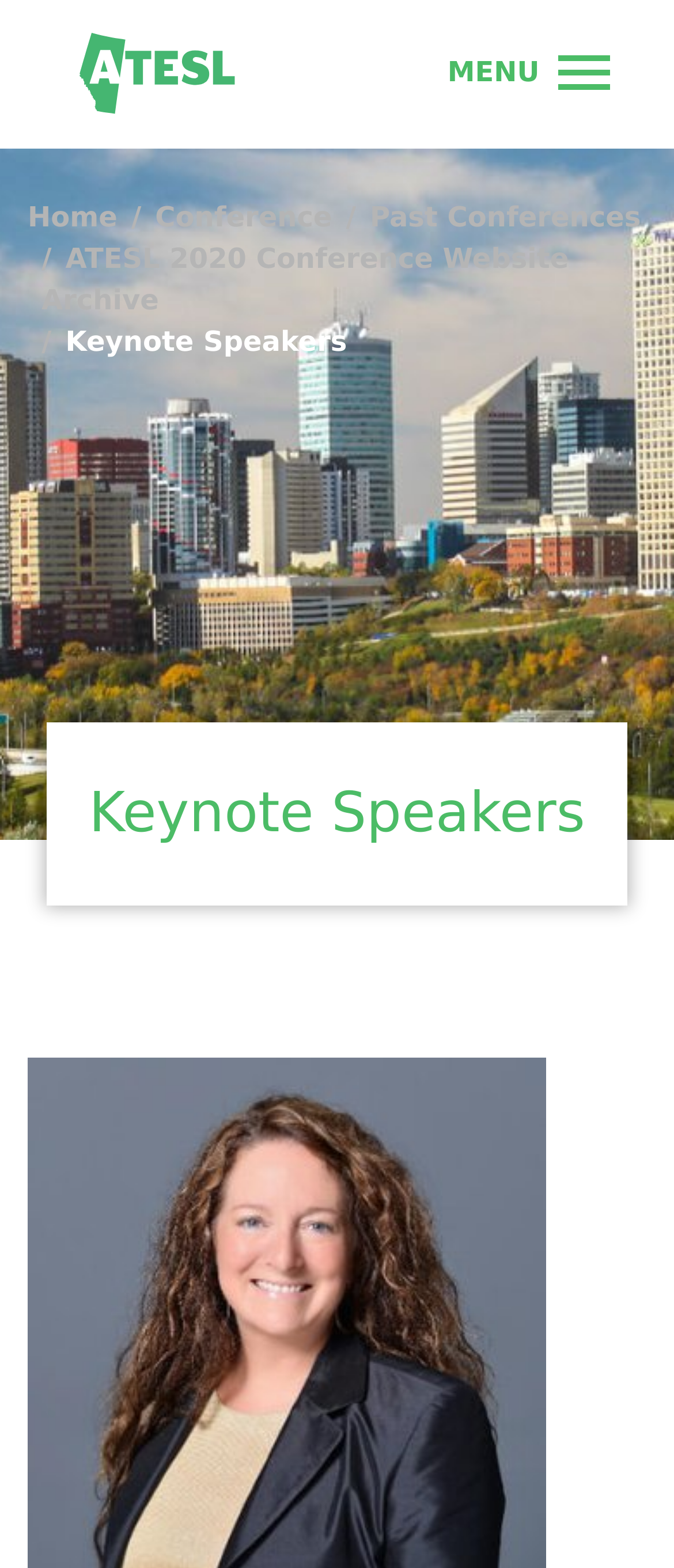Please locate the UI element described by "Home" and provide its bounding box coordinates.

[0.041, 0.128, 0.174, 0.149]